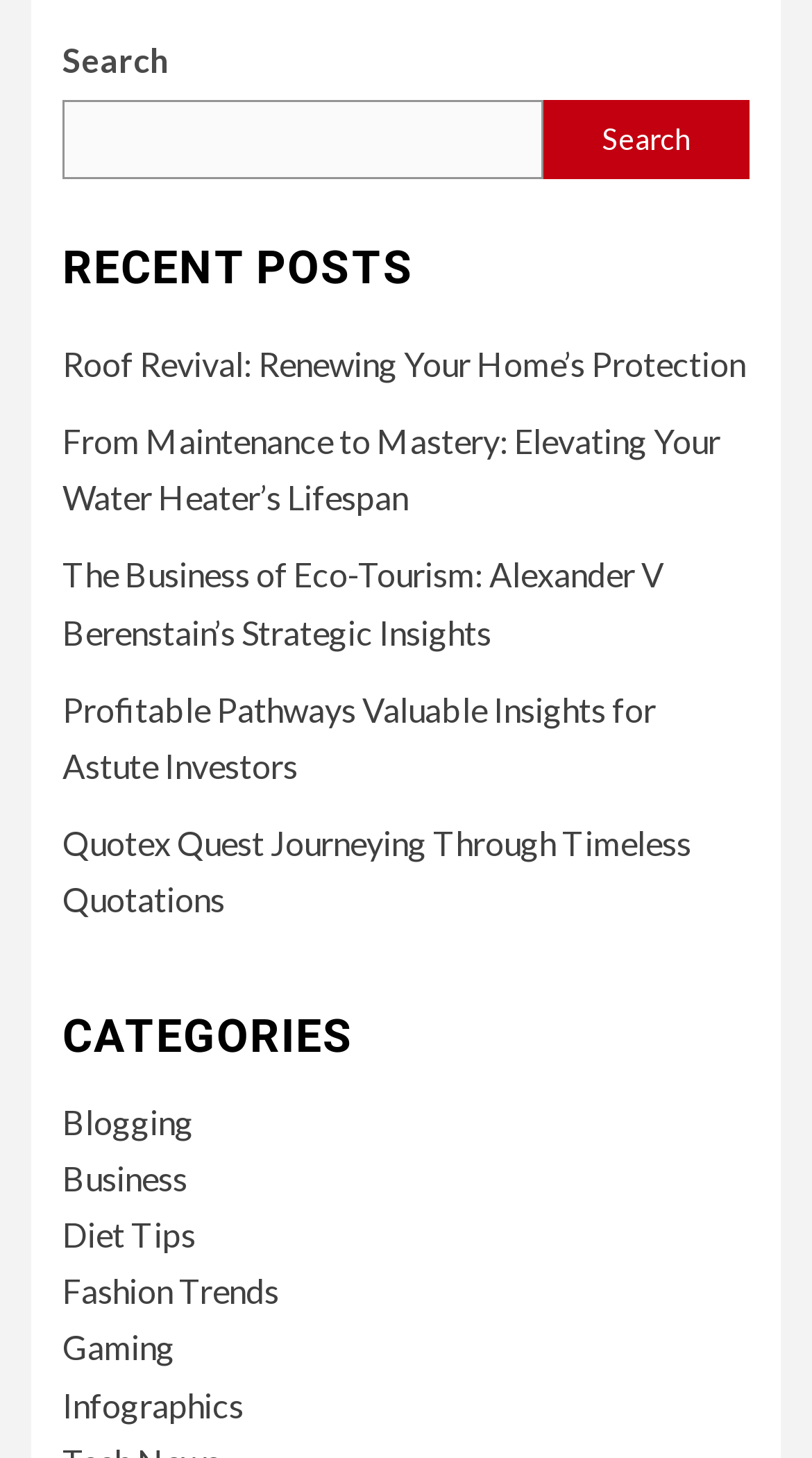Please determine the bounding box coordinates for the UI element described here. Use the format (top-left x, top-left y, bottom-right x, bottom-right y) with values bounded between 0 and 1: parent_node: Search name="s"

[0.077, 0.068, 0.669, 0.122]